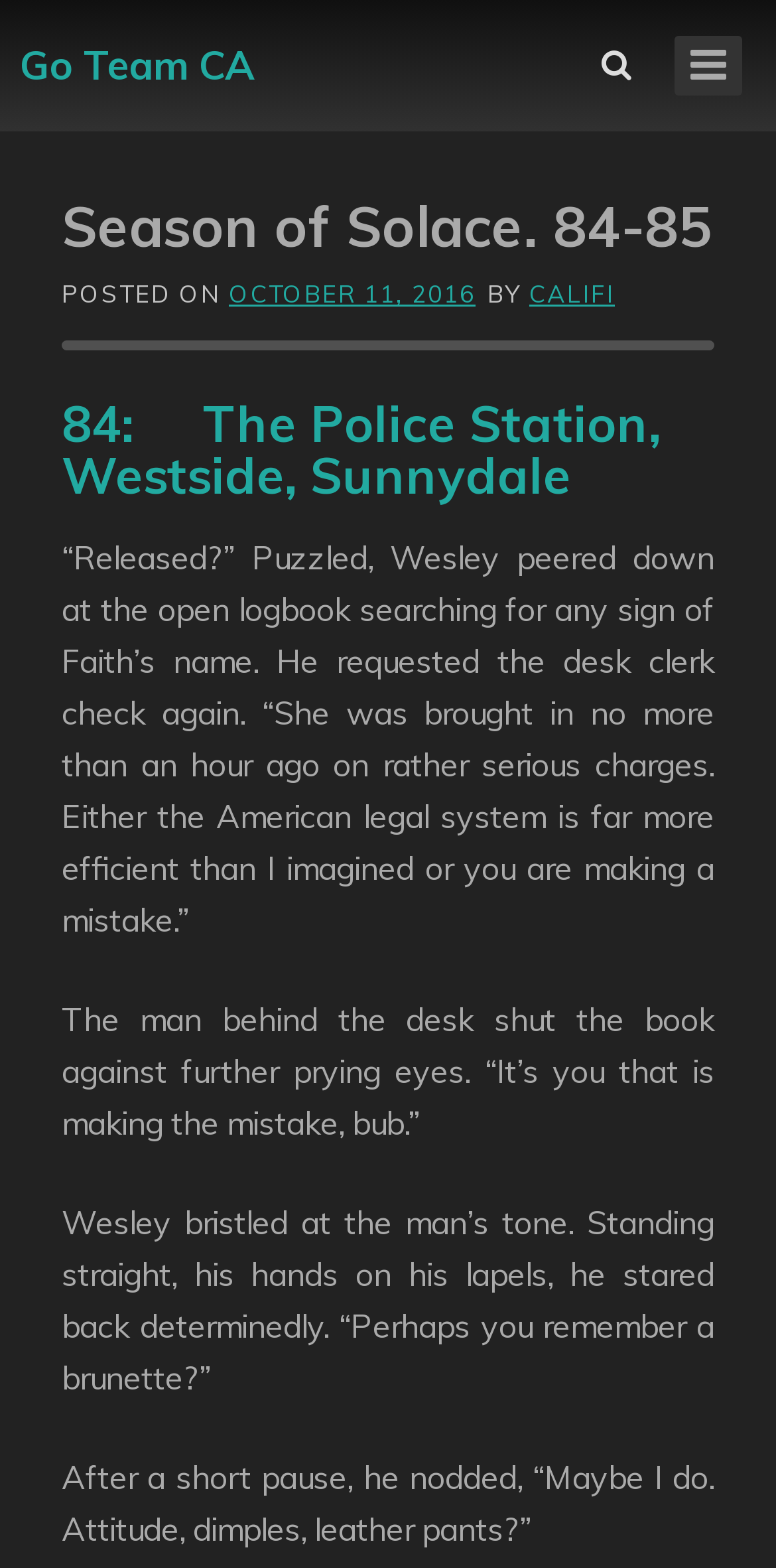What is Wesley searching for in the logbook?
Carefully examine the image and provide a detailed answer to the question.

According to the text, Wesley is searching for Faith's name in the open logbook, as he requests the desk clerk to check again if she was brought in no more than an hour ago on rather serious charges.